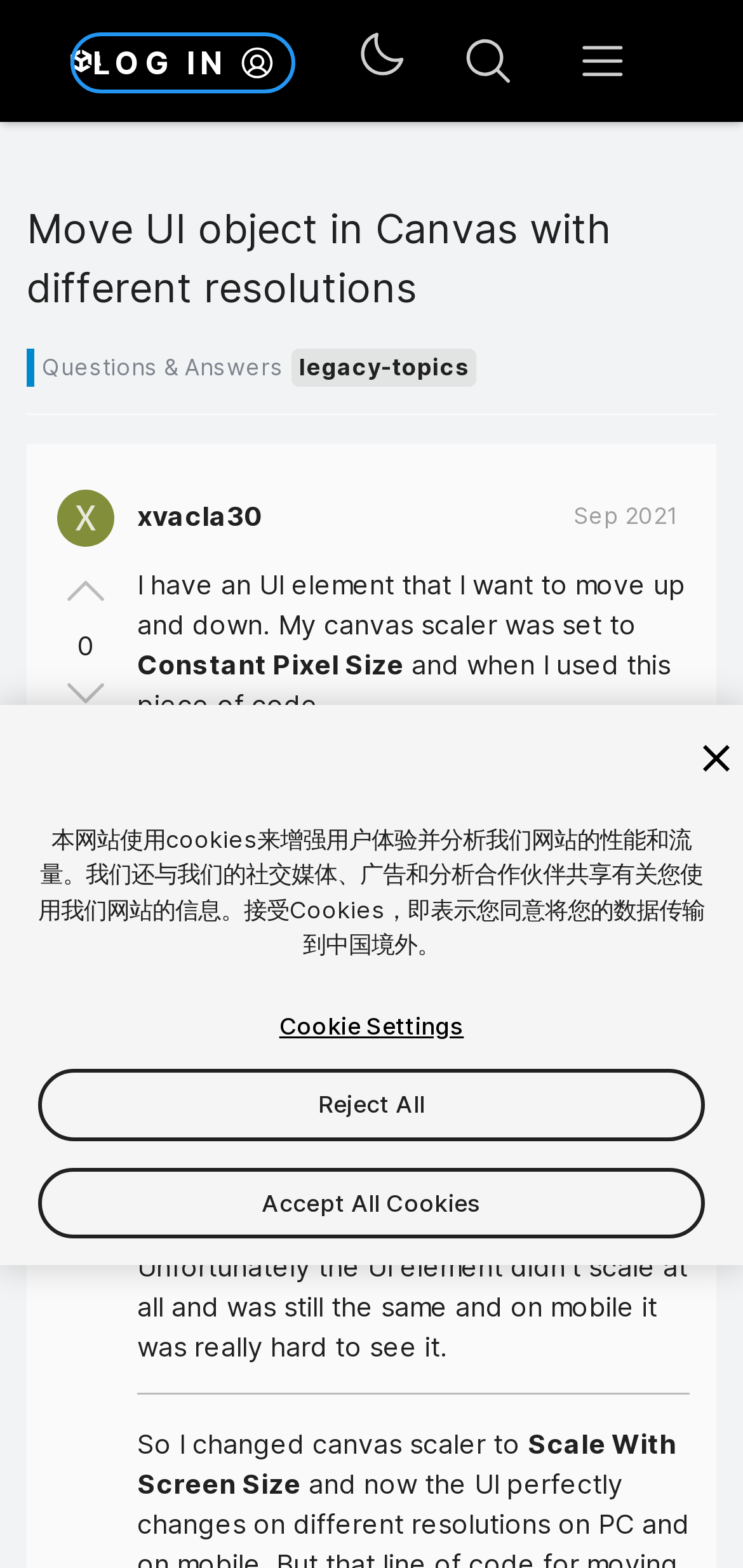Answer the question in one word or a short phrase:
What is the initial canvas scaler setting?

Constant Pixel Size